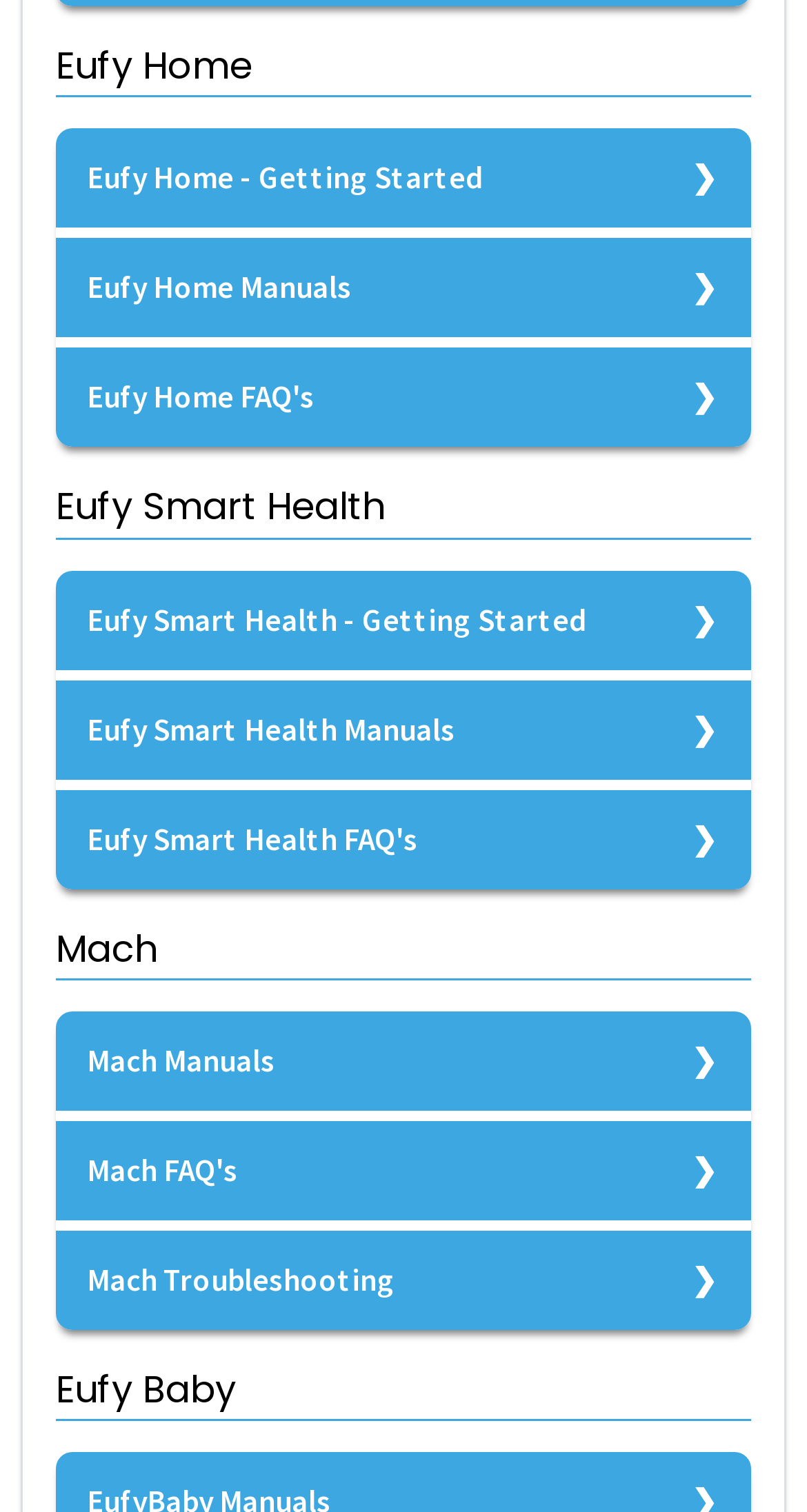What is the topic of the first link?
Please use the image to provide an in-depth answer to the question.

The first link on the webpage is 'What If You Forget the Password of AnkerWork App?' which suggests that the topic of this link is related to the AnkerWork App.